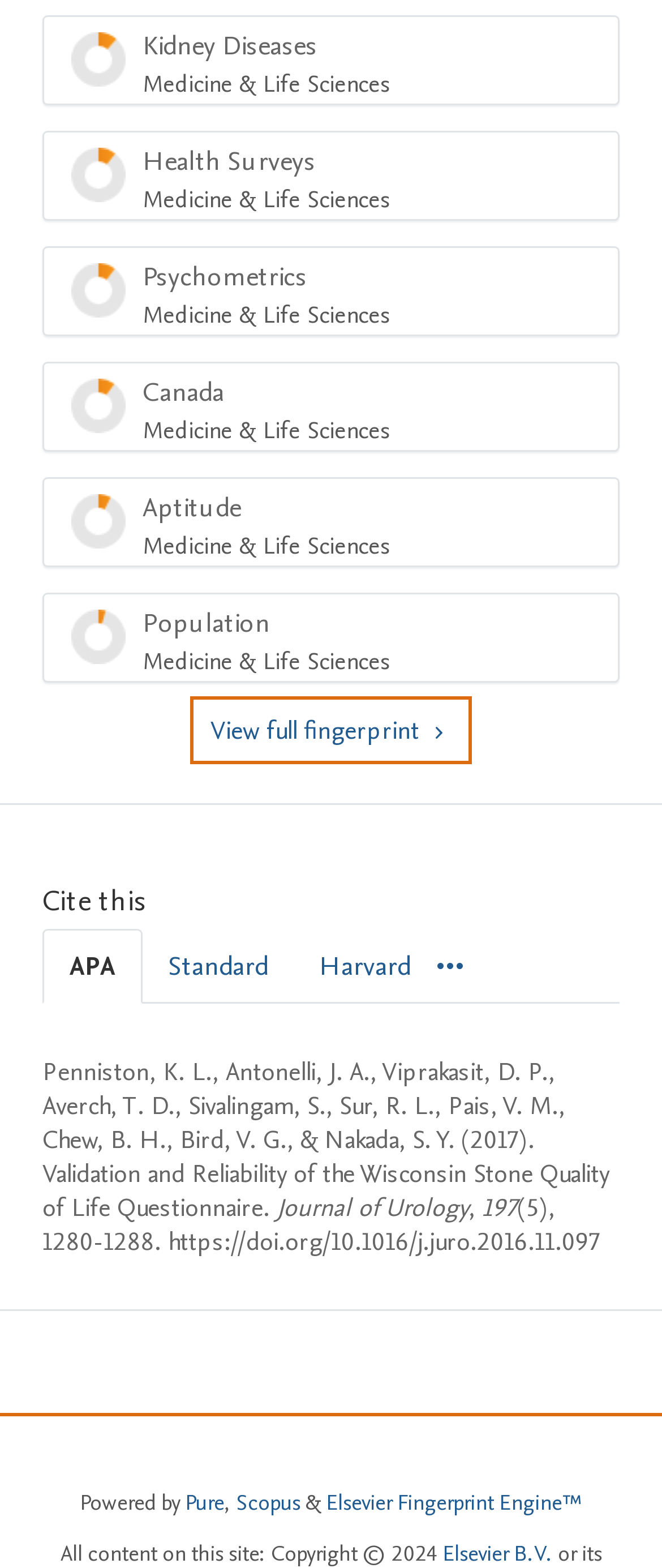Locate the bounding box coordinates of the clickable part needed for the task: "View full fingerprint".

[0.287, 0.444, 0.713, 0.487]